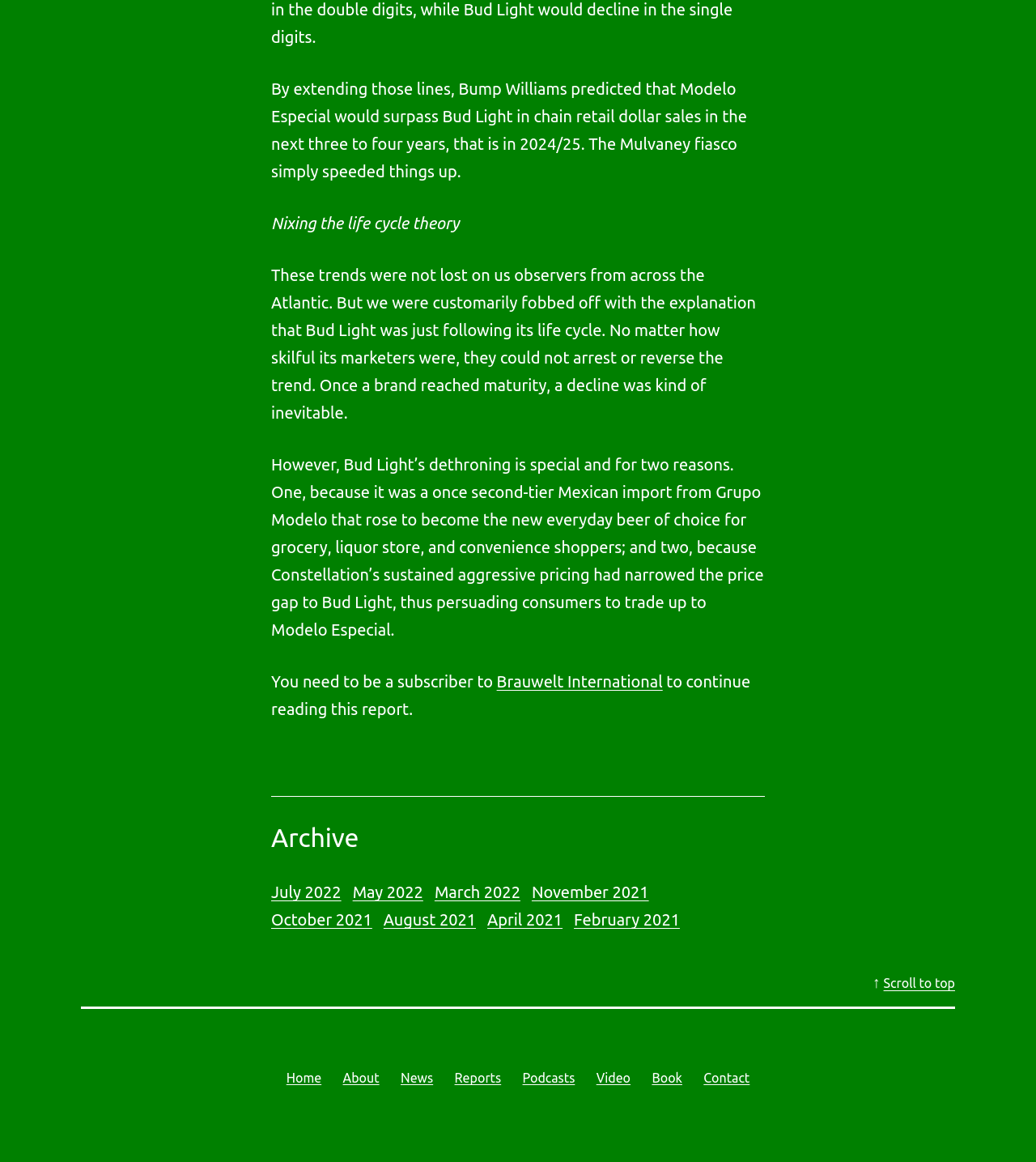What is the title of the section that contains links to archives?
Respond with a short answer, either a single word or a phrase, based on the image.

Archive